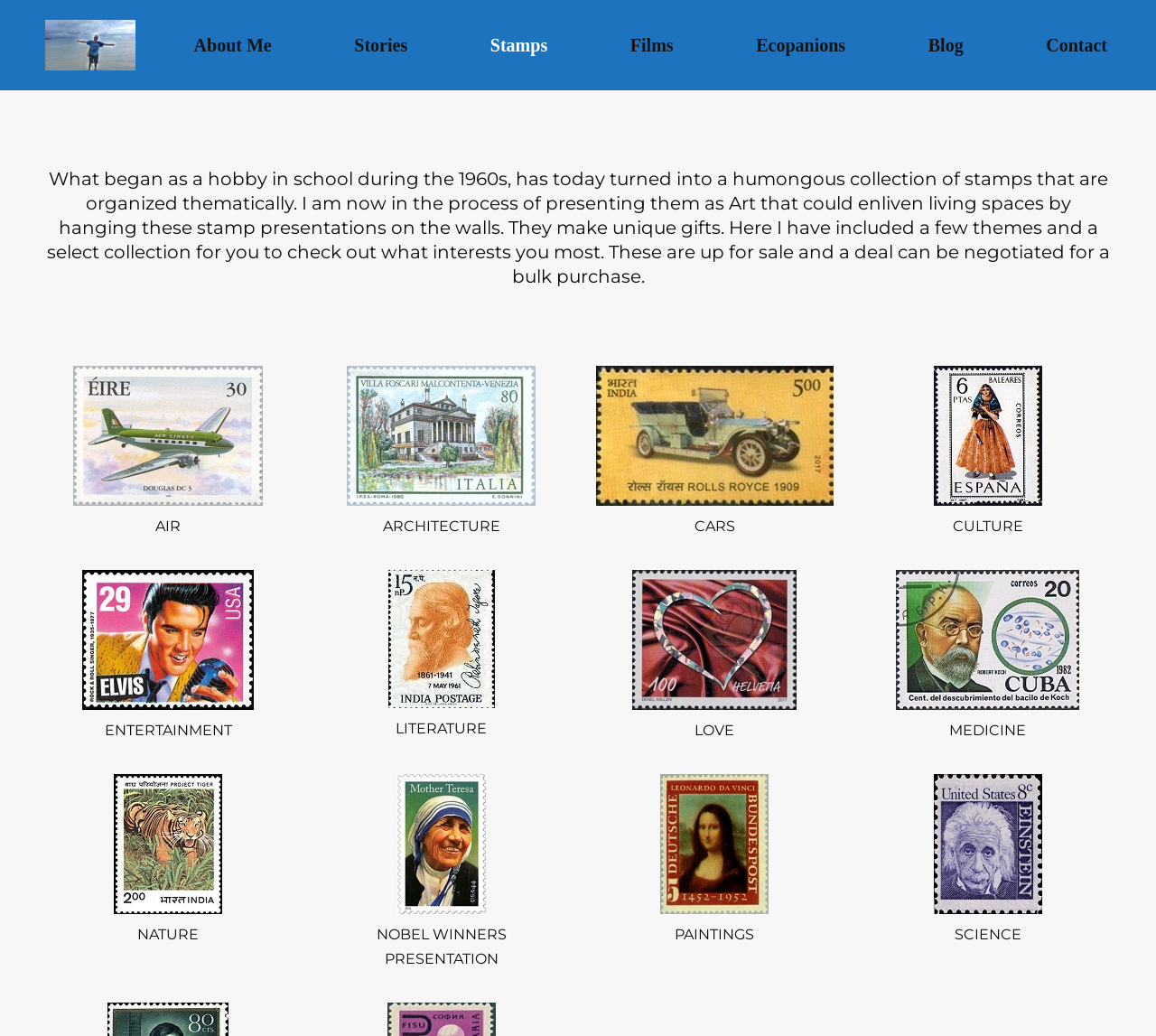Highlight the bounding box of the UI element that corresponds to this description: "Blog".

[0.8, 0.03, 0.836, 0.058]